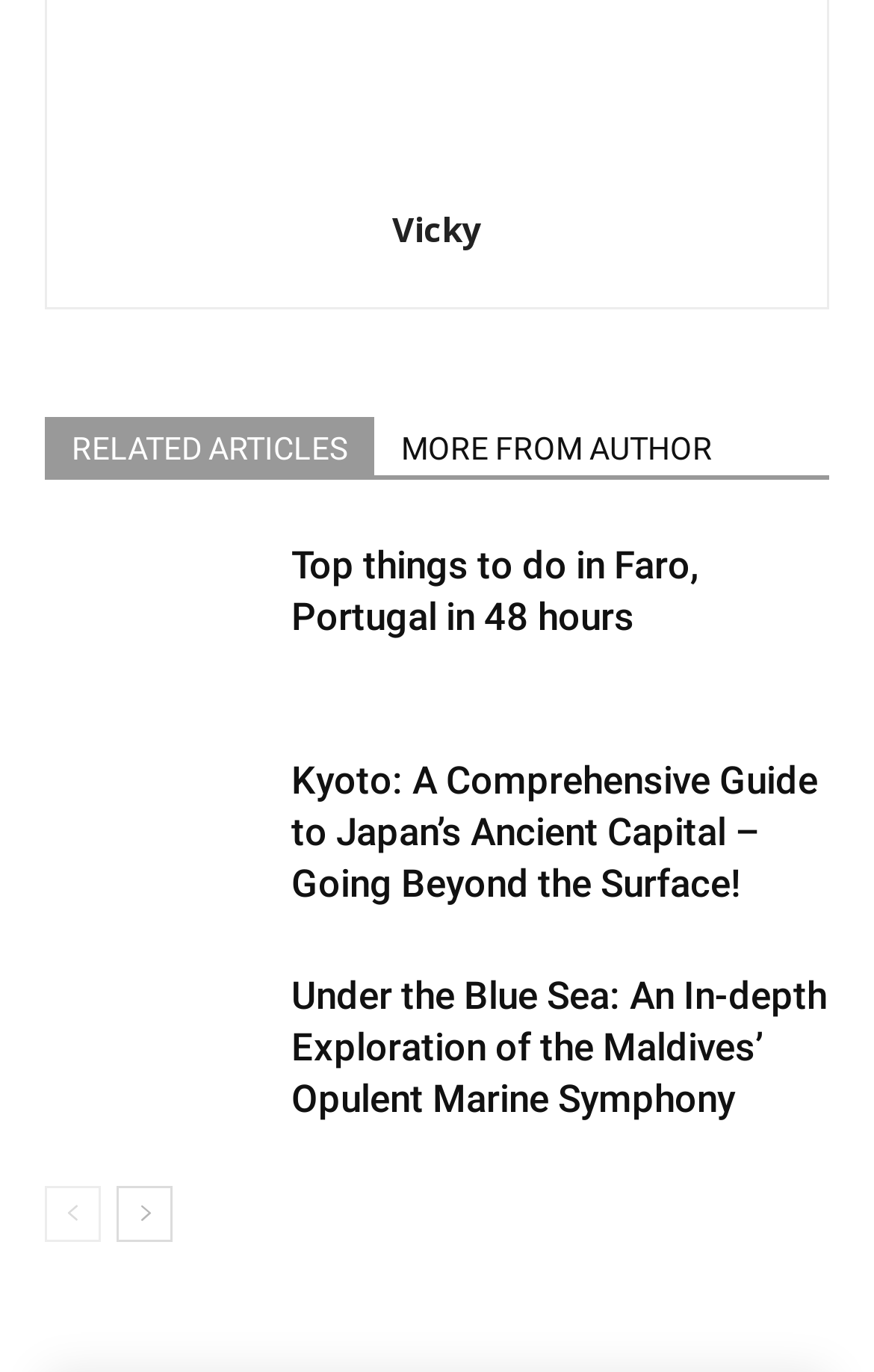Pinpoint the bounding box coordinates for the area that should be clicked to perform the following instruction: "view author profile".

[0.449, 0.15, 0.551, 0.183]